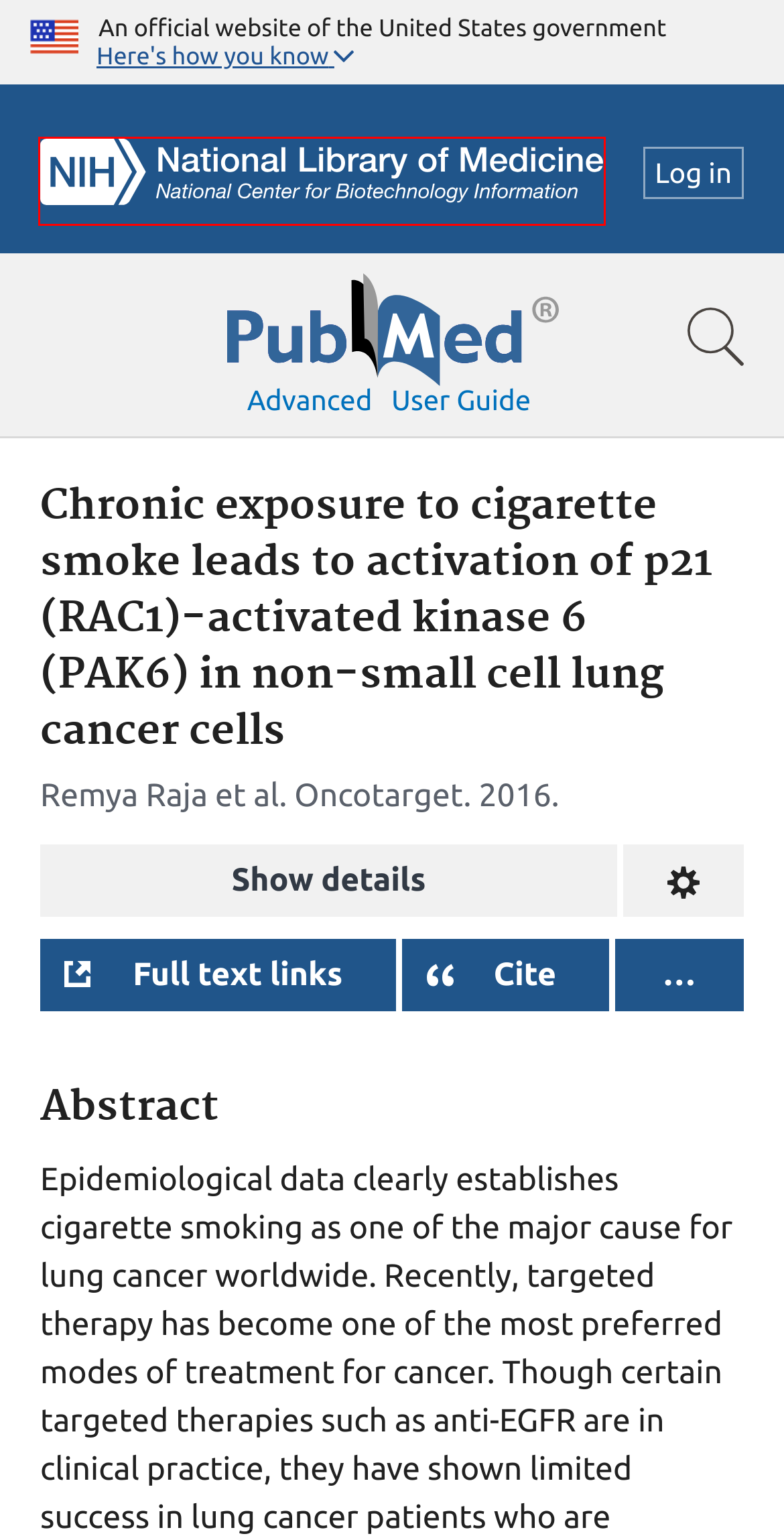You are presented with a screenshot of a webpage with a red bounding box. Select the webpage description that most closely matches the new webpage after clicking the element inside the red bounding box. The options are:
A. The Clinical Proteomic Technologies for Cancer | Details for CPTC-RAC1-1
B. NCBI Insights - News about NCBI resources and events
C. Lung Cancer | Lung Cancer Symptoms | MedlinePlus
D. Log in / 
    NCBI
E. Freedom of Information Act Office | National Institutes of Health (NIH)
F. National Center for Biotechnology Information
G. Home - MeSH - NCBI
H. Accessibility on the NLM Website

F